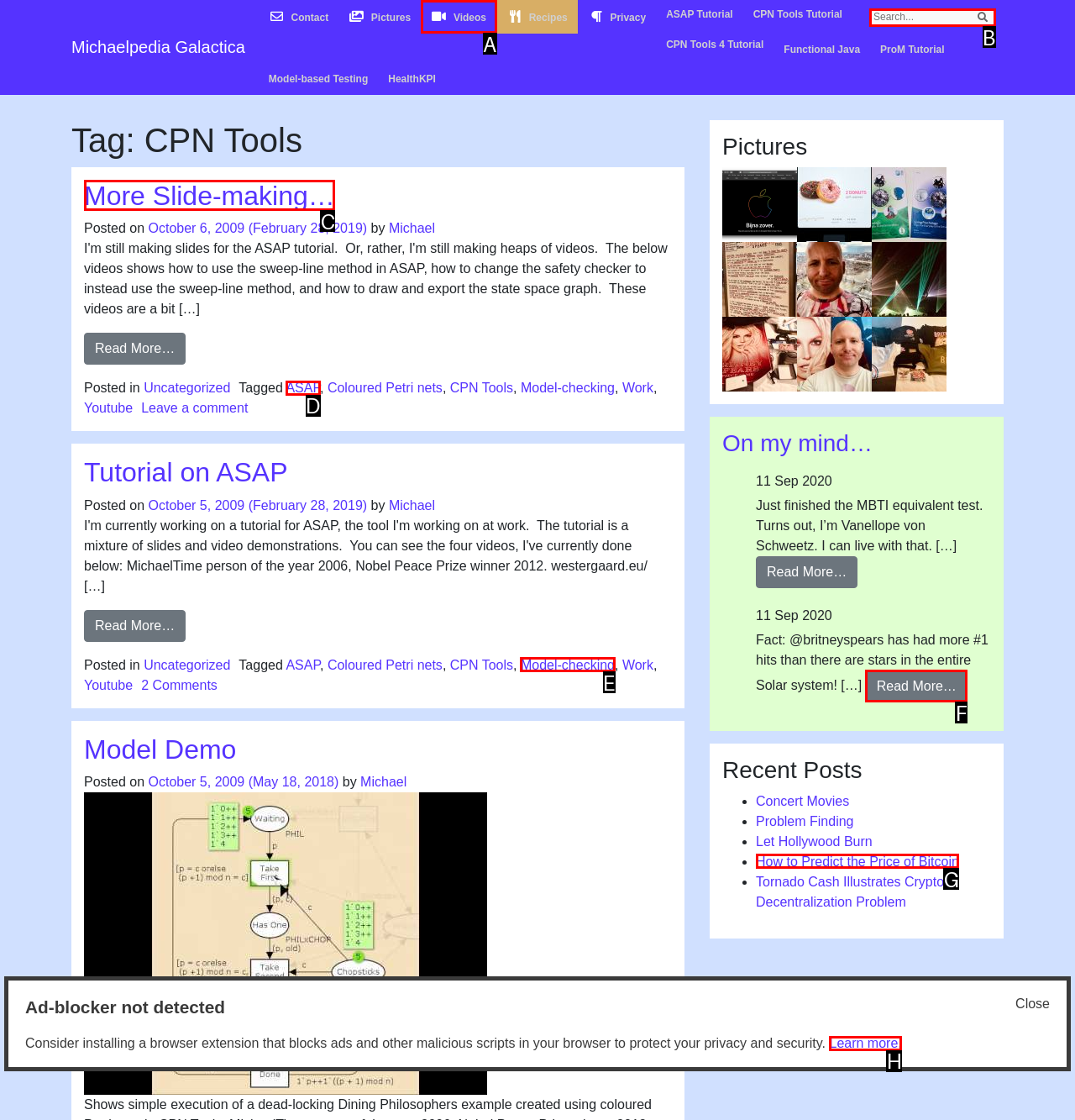Match the description: parent_node: Search name="s" placeholder="Search..." to one of the options shown. Reply with the letter of the best match.

B